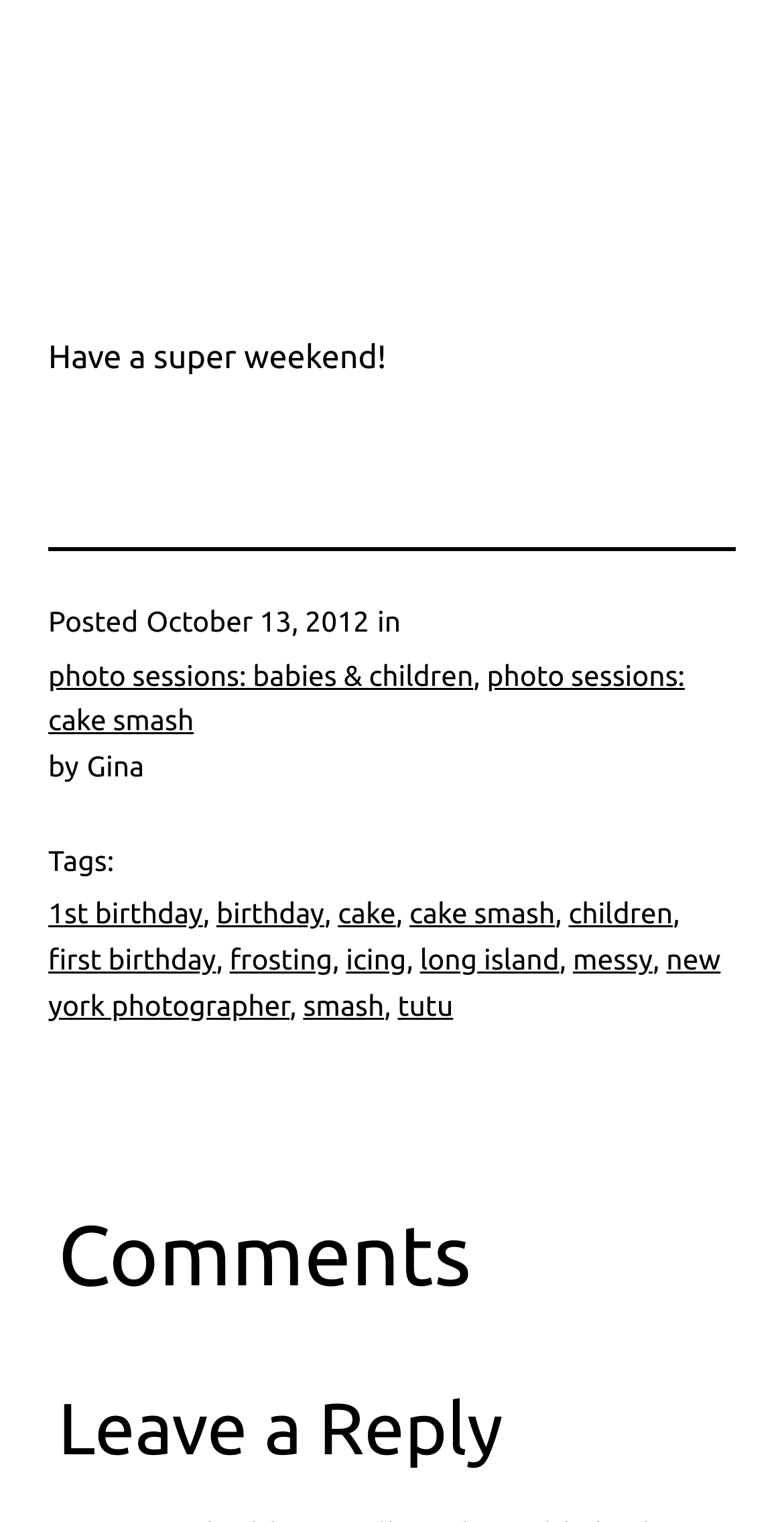Locate the bounding box for the described UI element: "frosting". Ensure the coordinates are four float numbers between 0 and 1, formatted as [left, top, right, bottom].

[0.293, 0.62, 0.424, 0.641]